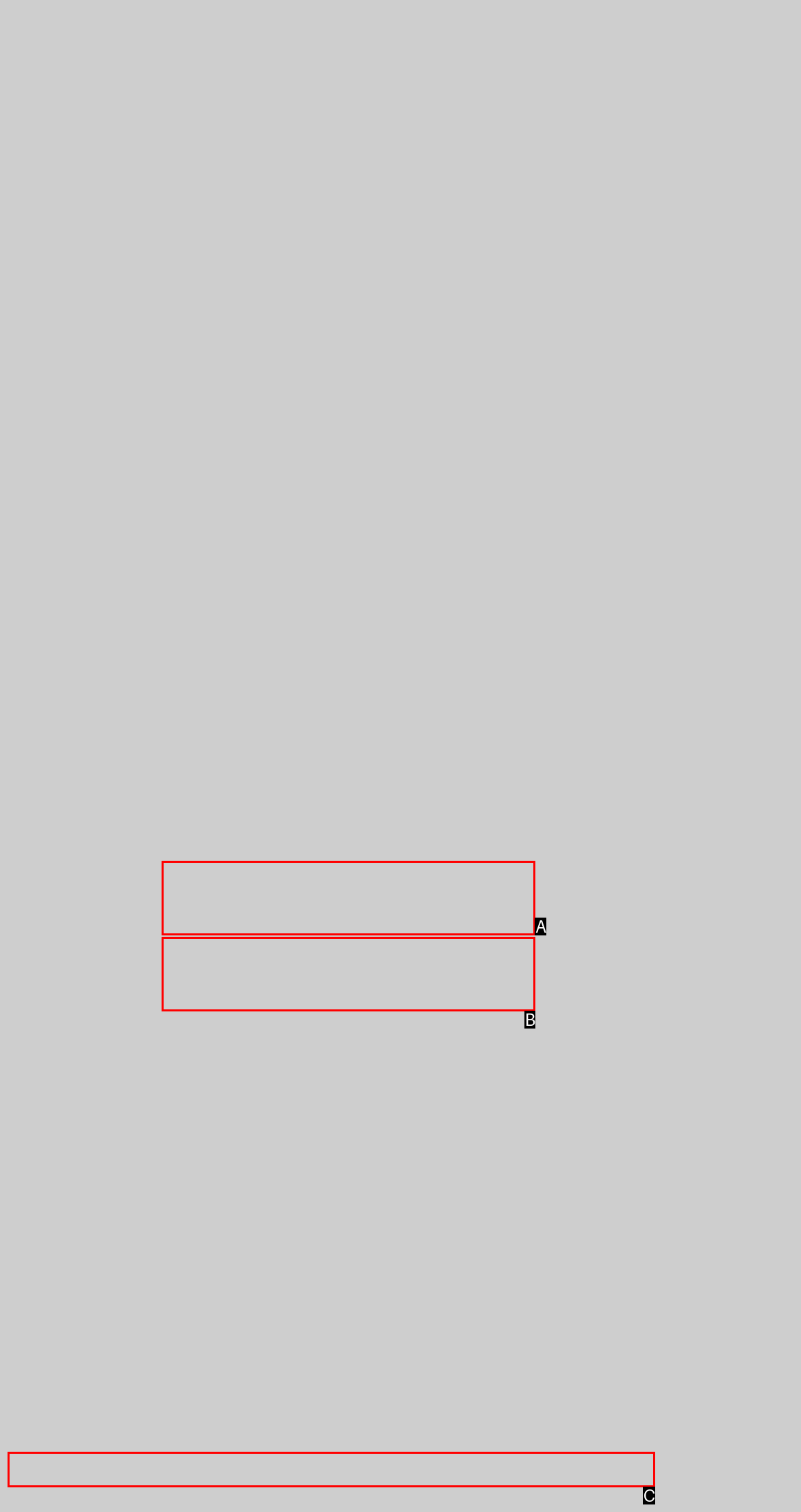Determine the UI element that matches the description: alt="NewEnglandSkiHistory.com"
Answer with the letter from the given choices.

C